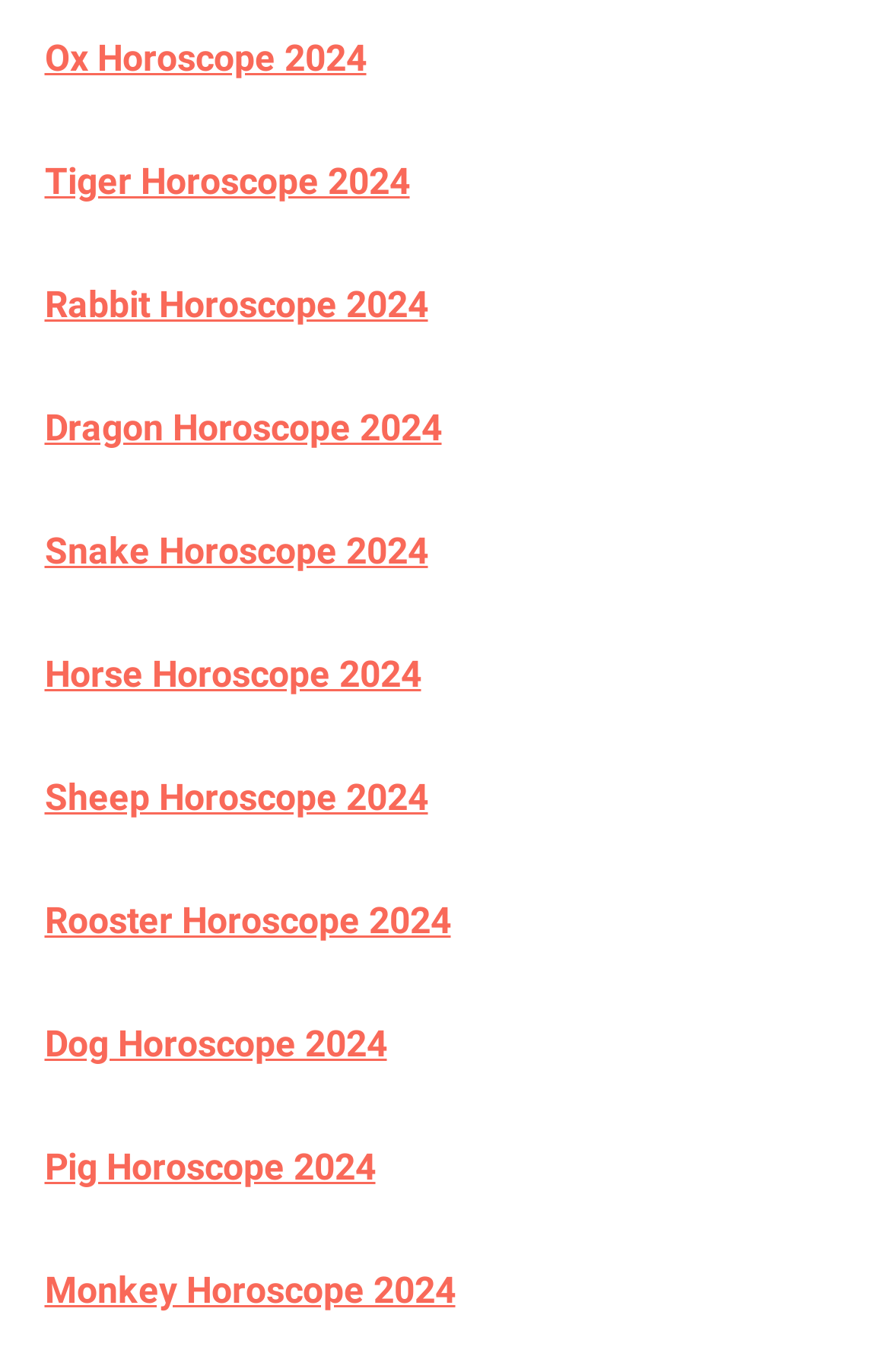Provide a single word or phrase to answer the given question: 
Is there a link for Monkey Horoscope 2024?

Yes